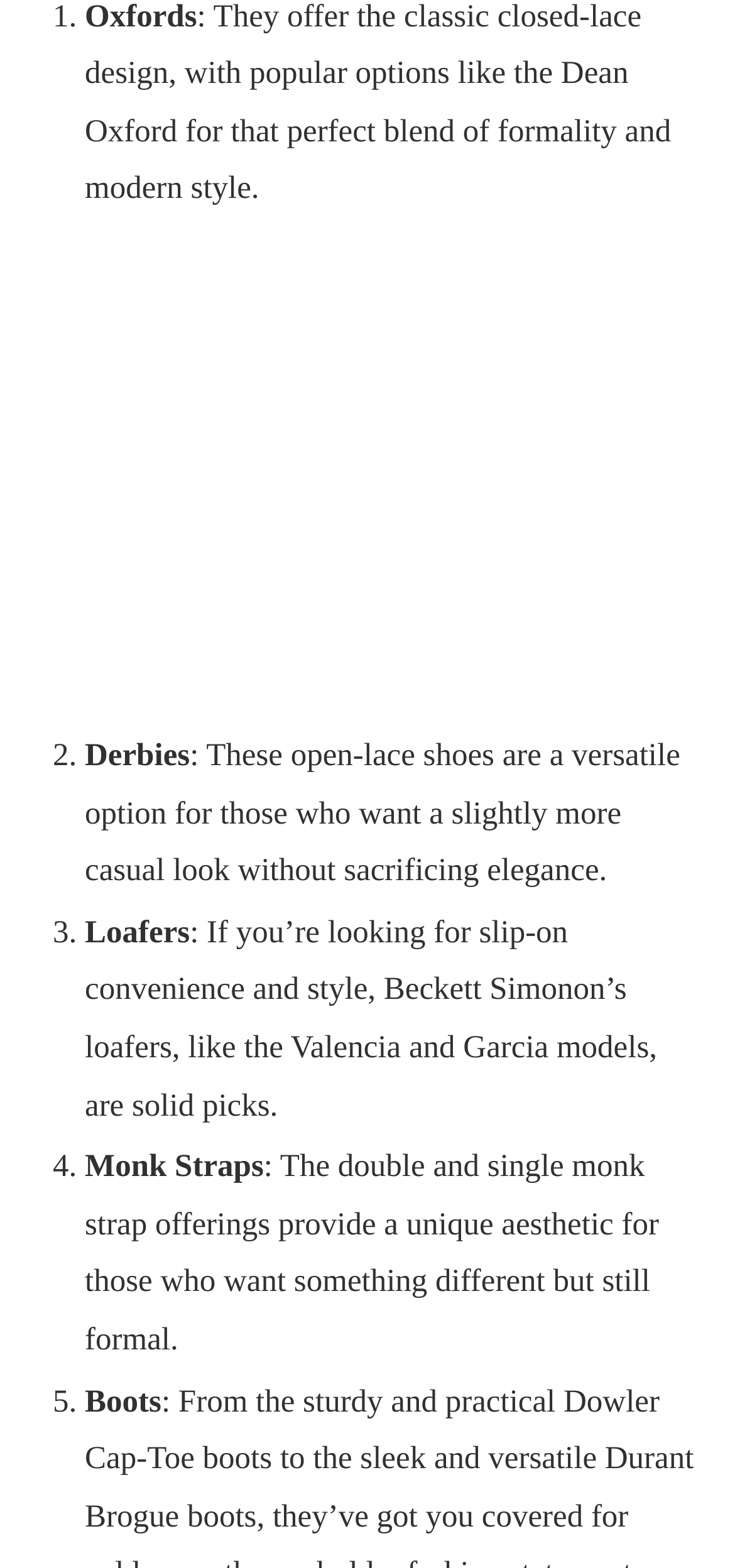Determine the bounding box coordinates of the target area to click to execute the following instruction: "read about Derbies."

[0.115, 0.47, 0.258, 0.493]